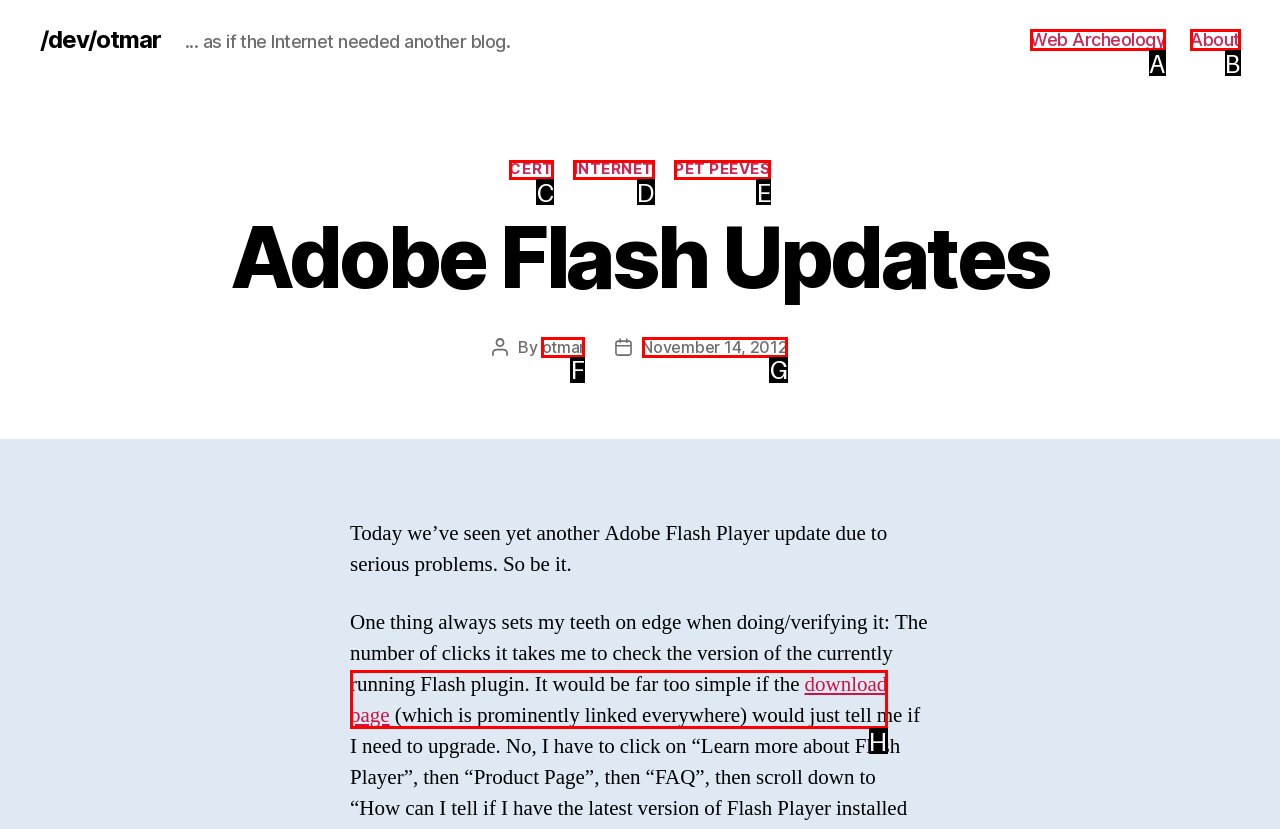Point out which UI element to click to complete this task: go to otmar's homepage
Answer with the letter corresponding to the right option from the available choices.

F